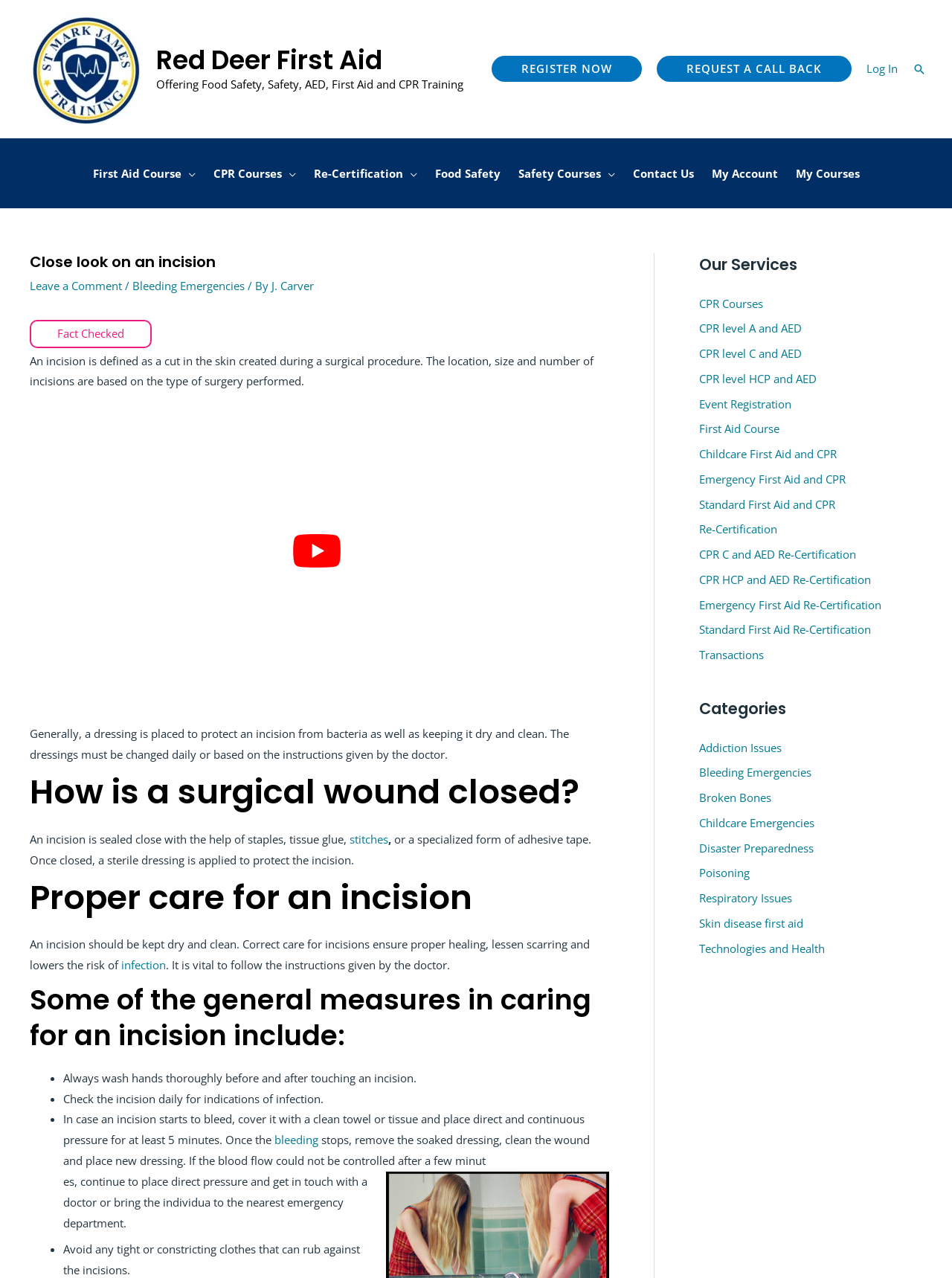Please give a concise answer to this question using a single word or phrase: 
How often should an incision be checked for infection?

Daily